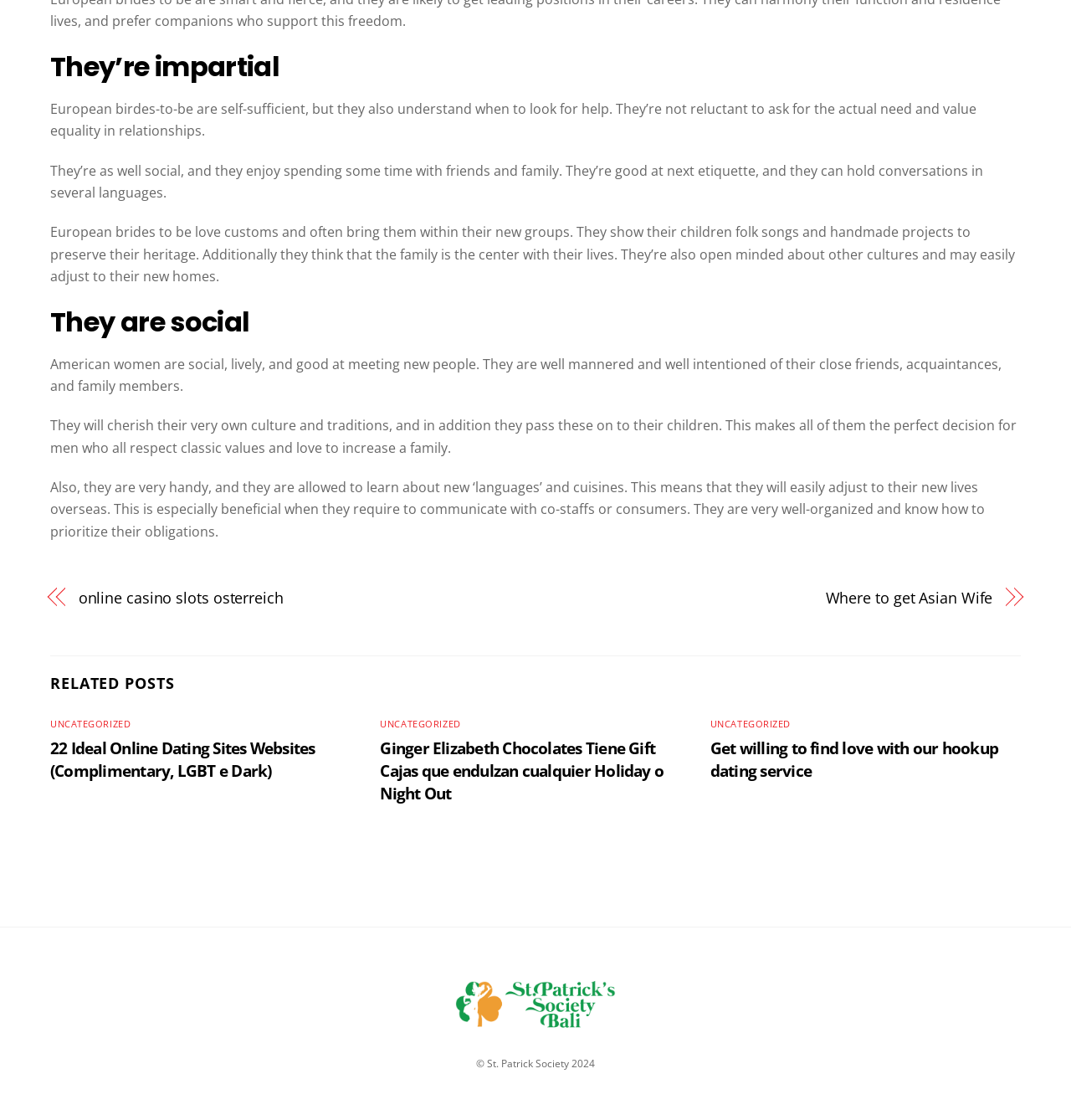What are the characteristics of European brides?
Answer the question with a single word or phrase, referring to the image.

Self-sufficient, social, and value equality